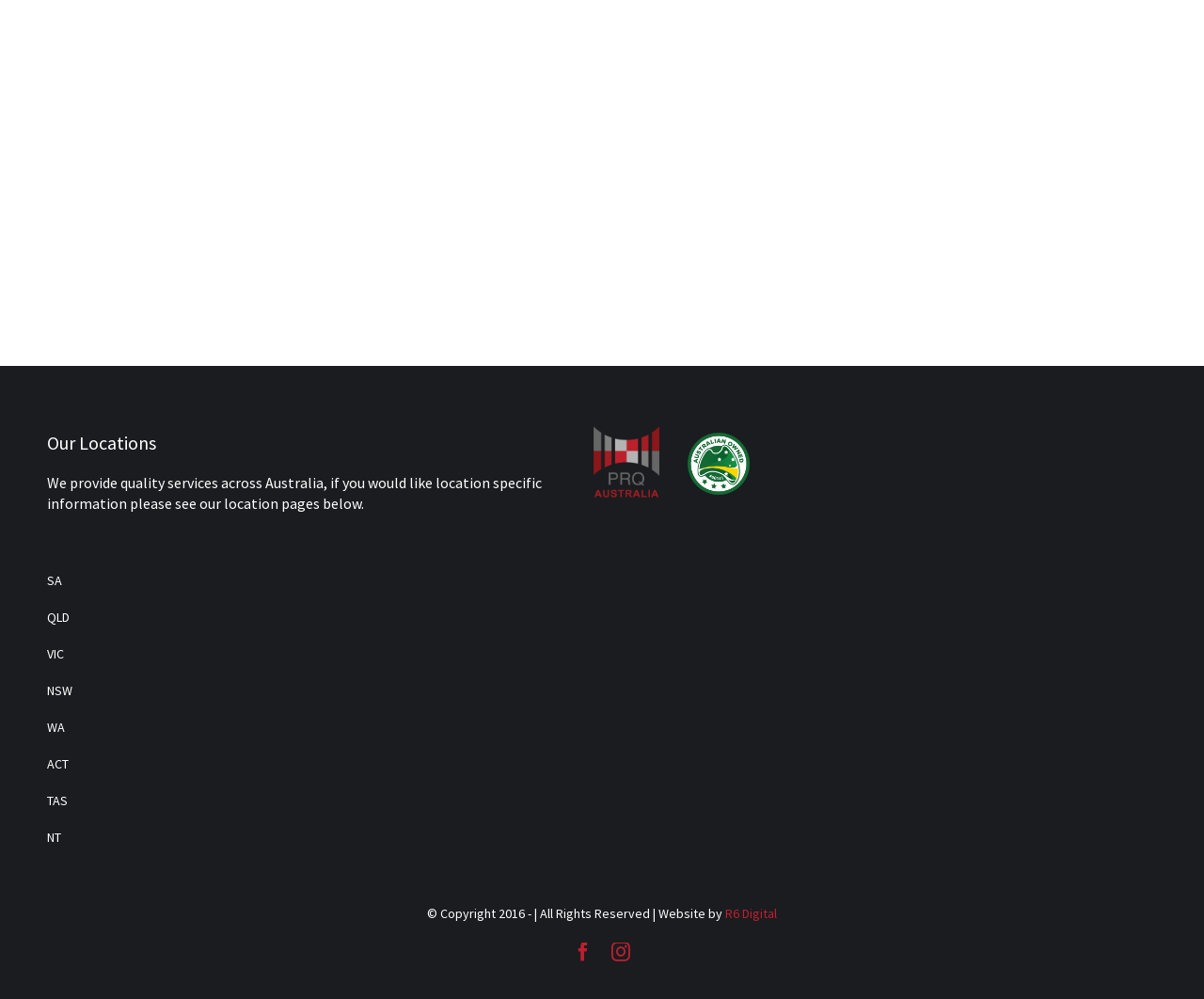Locate the bounding box coordinates of the clickable part needed for the task: "View SA location page".

[0.023, 0.563, 0.976, 0.599]